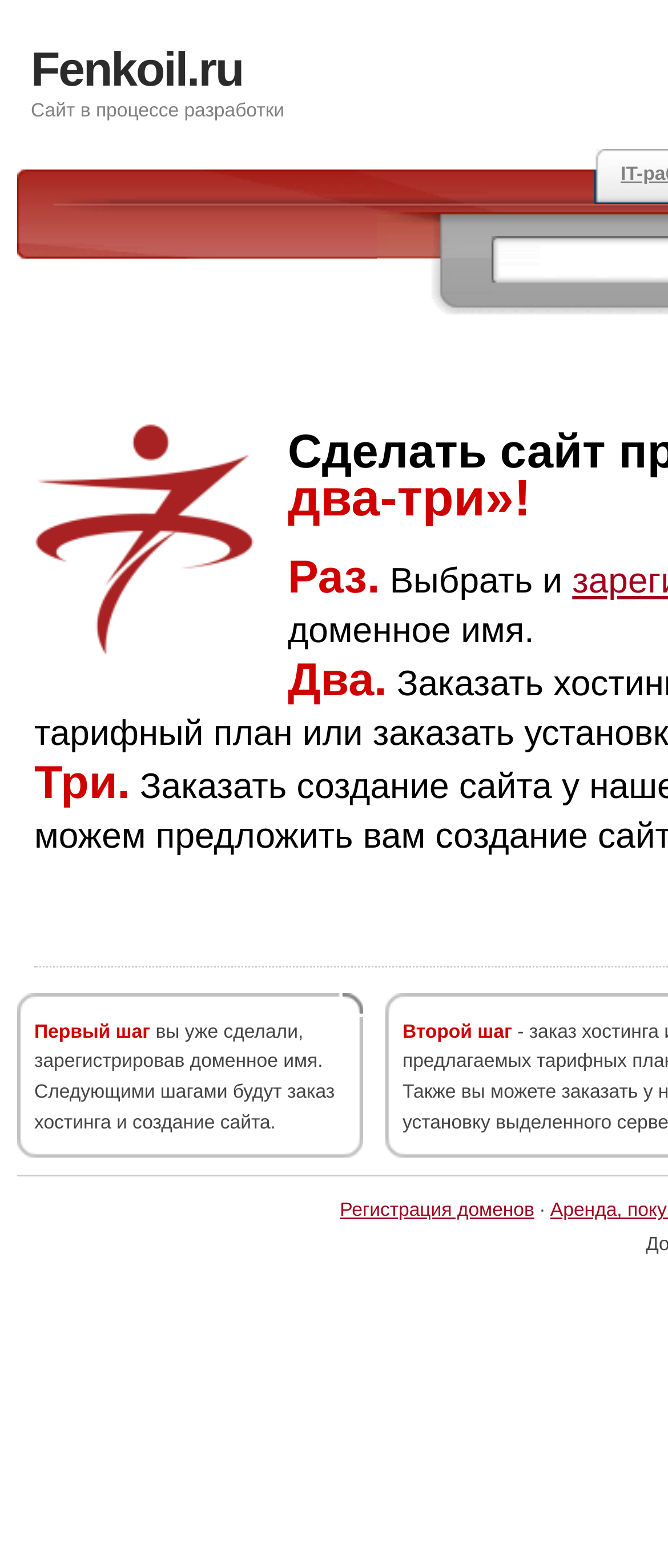Given the element description THC VAPE CARTS, predict the bounding box coordinates for the UI element in the webpage screenshot. The format should be (top-left x, top-left y, bottom-right x, bottom-right y), and the values should be between 0 and 1.

None